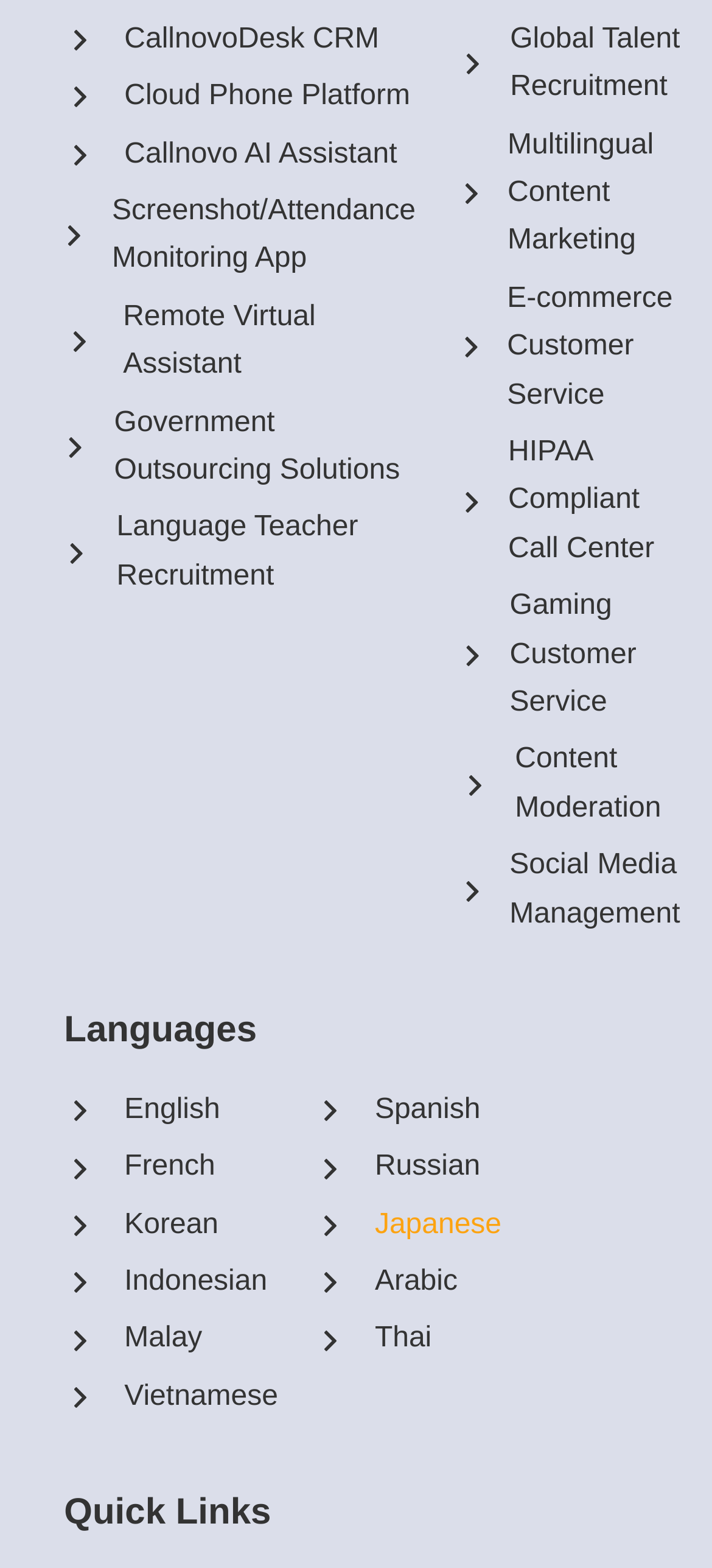Provide the bounding box coordinates of the HTML element this sentence describes: "Japanese". The bounding box coordinates consist of four float numbers between 0 and 1, i.e., [left, top, right, bottom].

[0.526, 0.771, 0.704, 0.791]